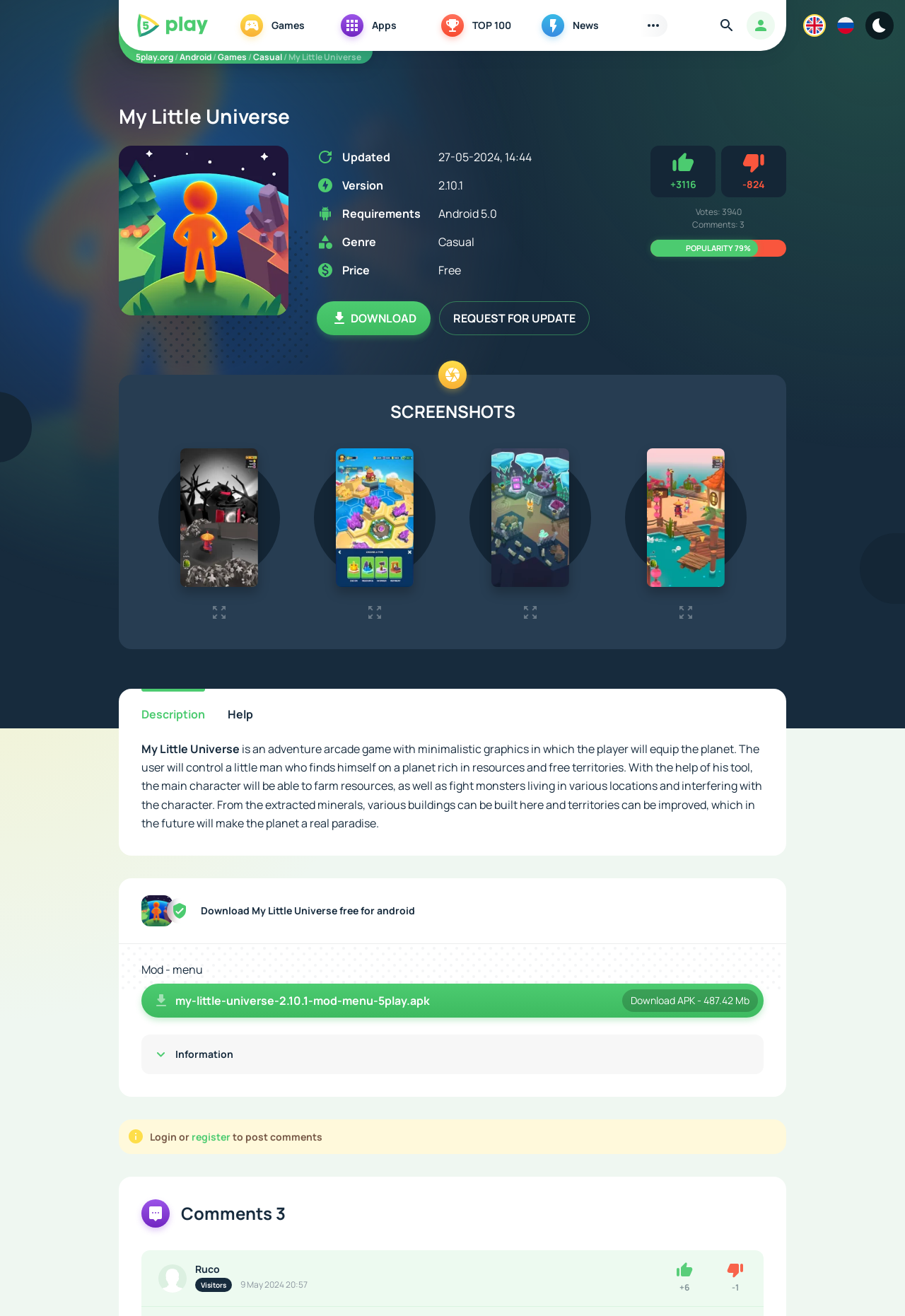Specify the bounding box coordinates for the region that must be clicked to perform the given instruction: "View the 'SCREENSHOTS'".

[0.156, 0.304, 0.844, 0.321]